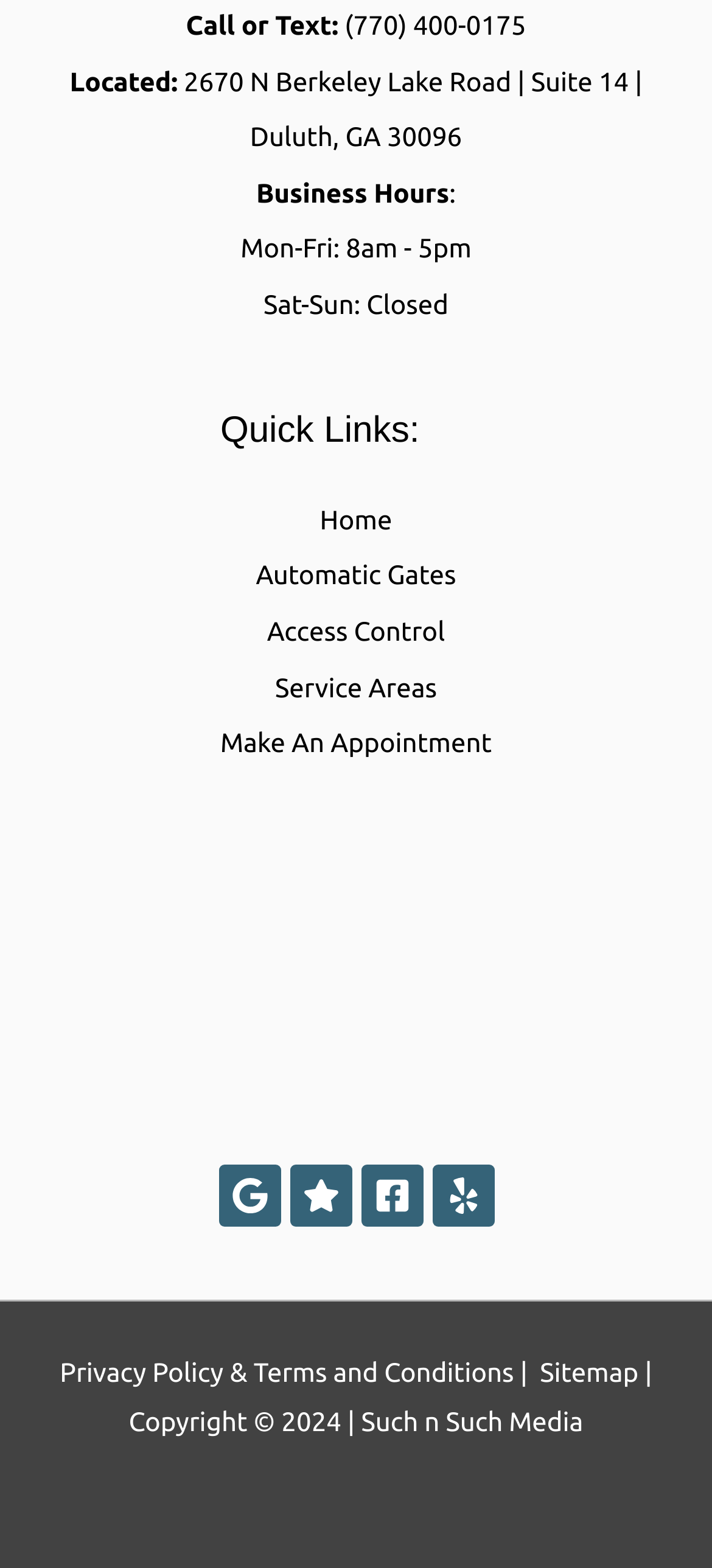What are the business hours on Monday?
Provide a detailed answer to the question using information from the image.

The business hours are located at the top of the webpage, under the 'Business Hours' link. The hours for Monday are listed as 'Mon-Fri: 8am - 5pm', which indicates that the business is open from 8am to 5pm on Mondays.